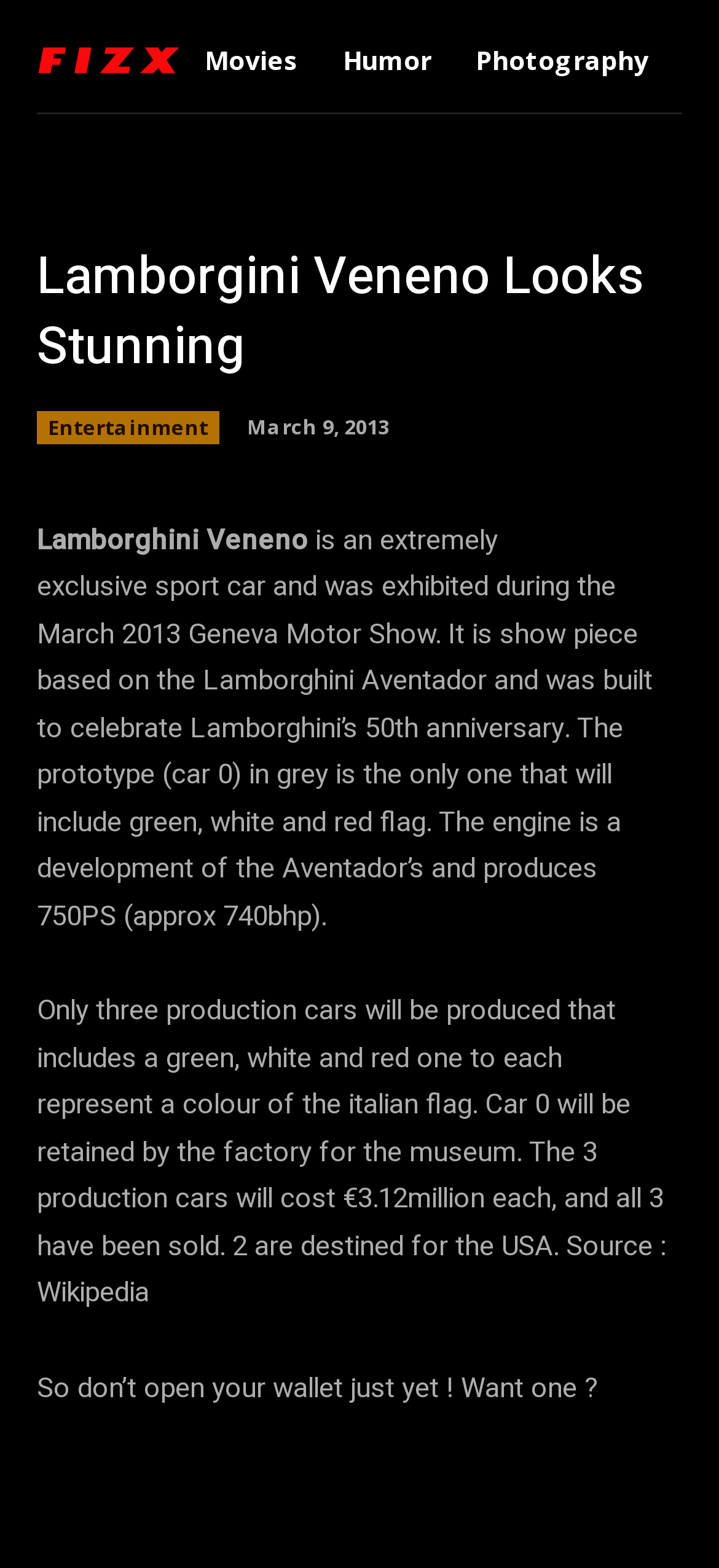What is the horsepower of the Lamborghini Veneno?
Please provide a comprehensive answer based on the information in the image.

The text states, 'The engine is a development of the Aventador’s and produces 750PS (approx 740bhp).'